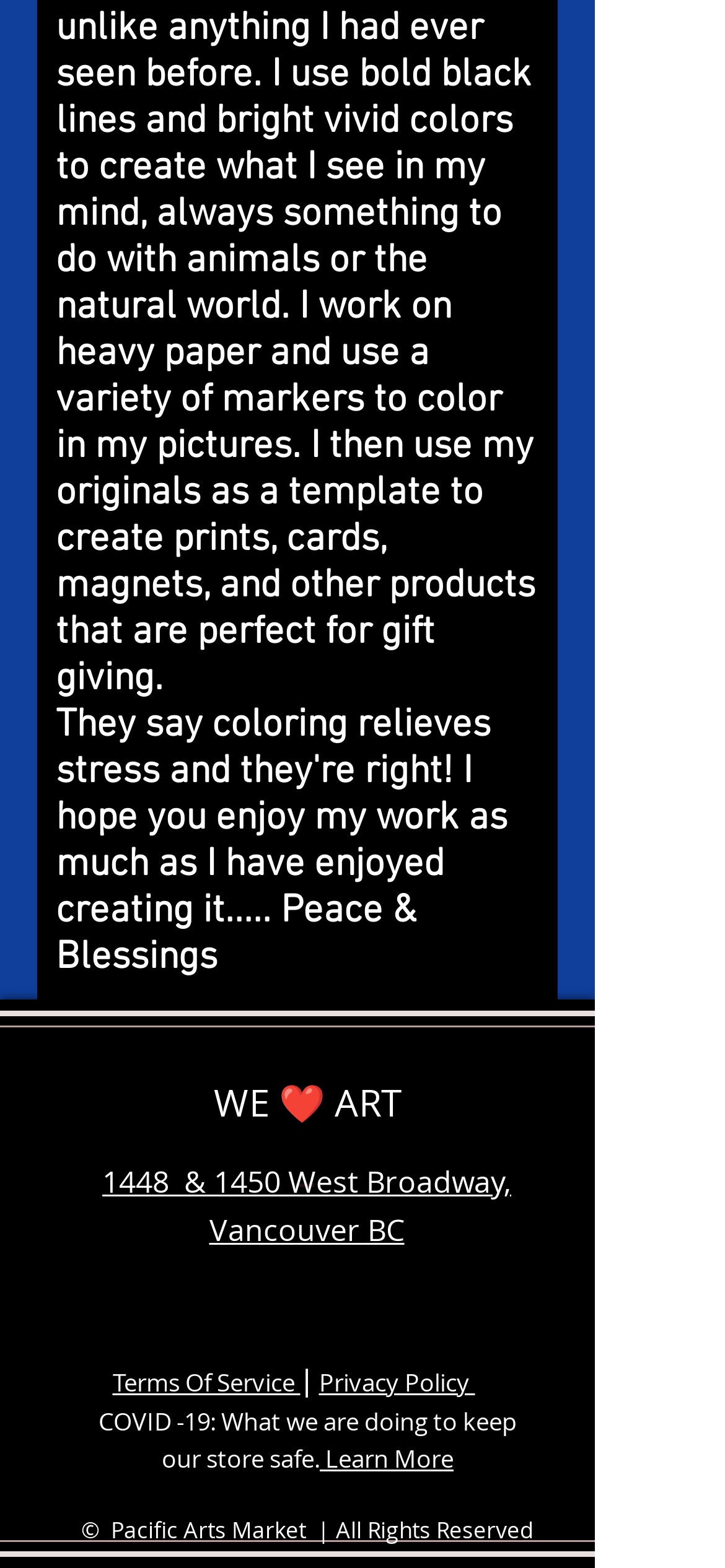Mark the bounding box of the element that matches the following description: "aria-label="Instagram"".

[0.387, 0.813, 0.487, 0.859]